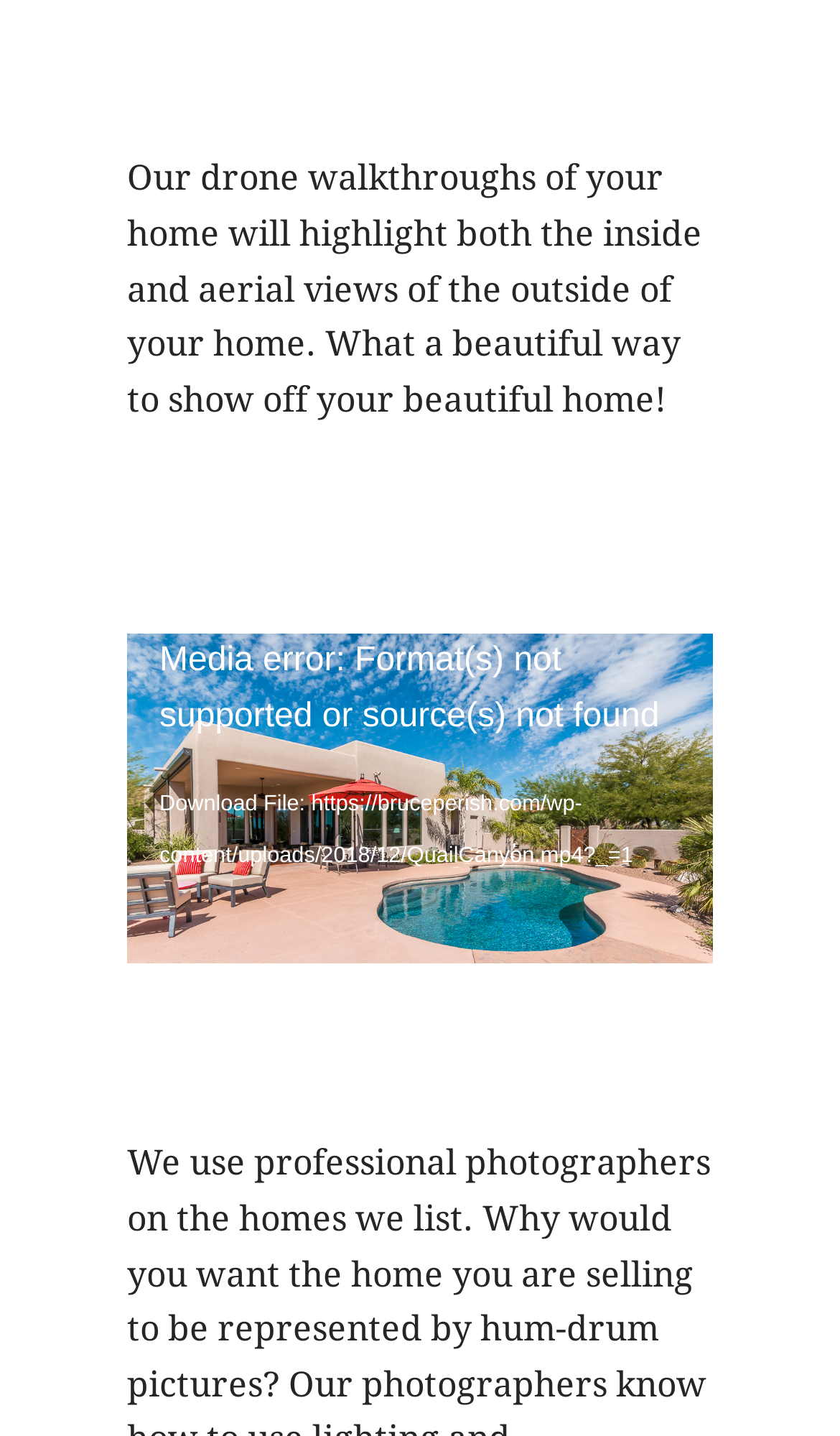Provide a thorough and detailed response to the question by examining the image: 
What is the current time of the video?

The current time of the video is 00:00, as indicated by the static text inside the timer element, which is part of the video player application.